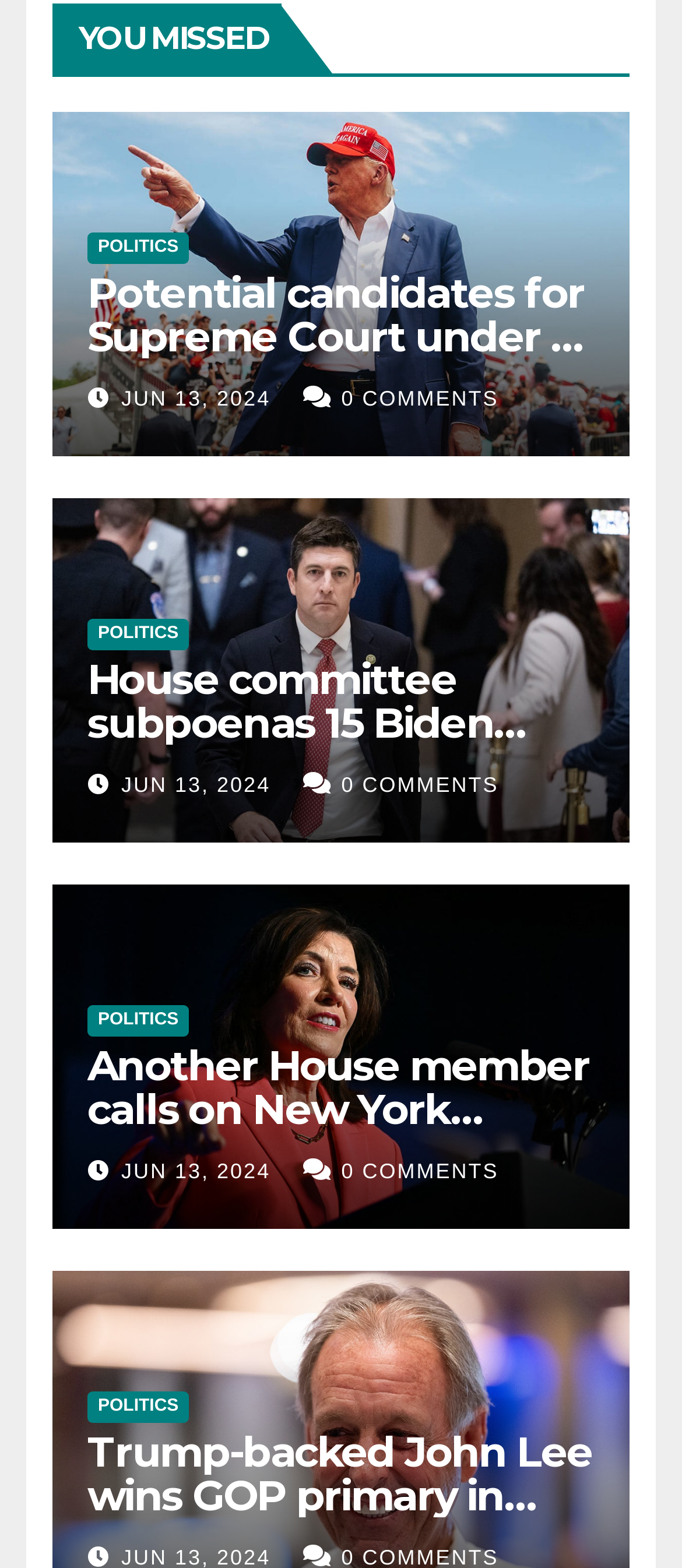Please identify the bounding box coordinates of the element's region that should be clicked to execute the following instruction: "View the article published on 'JUN 13, 2024'". The bounding box coordinates must be four float numbers between 0 and 1, i.e., [left, top, right, bottom].

[0.178, 0.246, 0.397, 0.262]